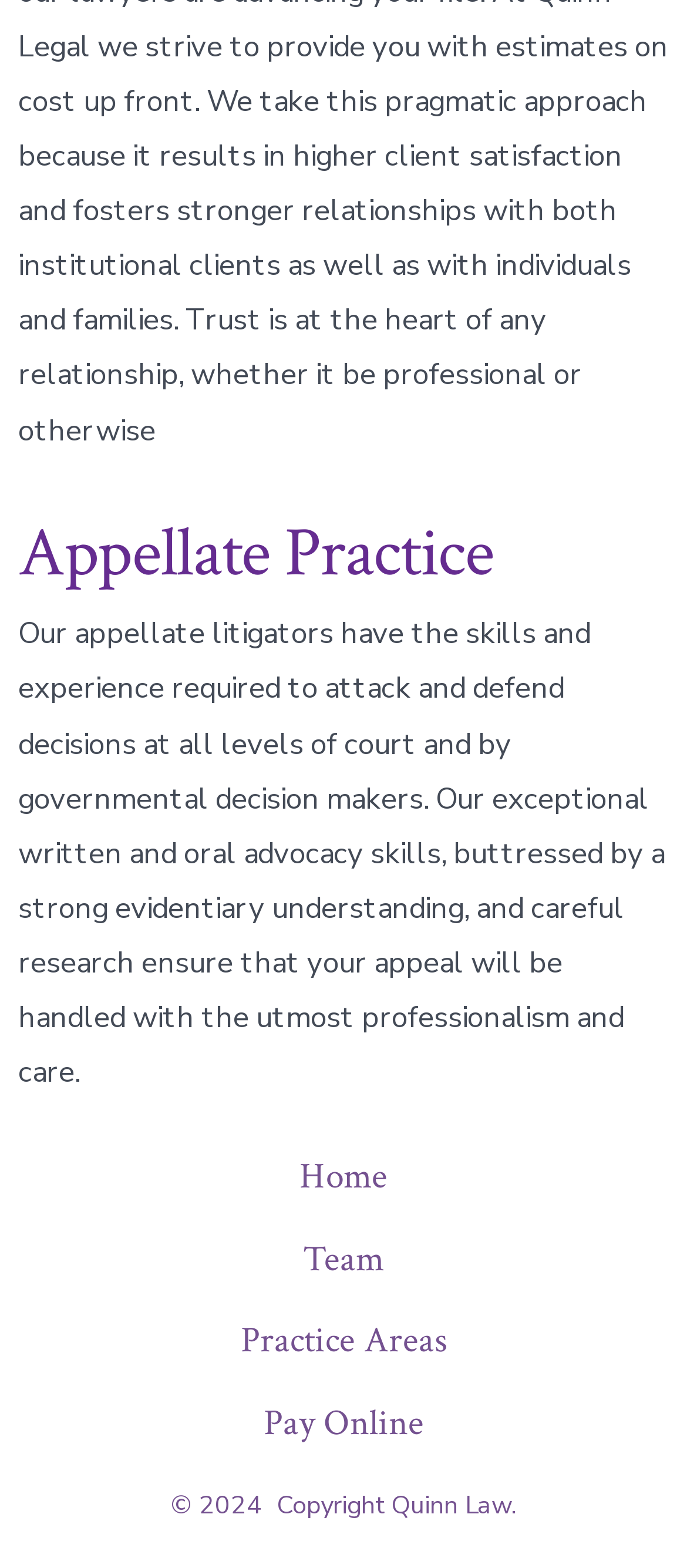Can you give a comprehensive explanation to the question given the content of the image?
What is the profession of the people mentioned on the webpage?

The webpage mentions 'appellate litigators' who have the skills and experience required to attack and defend decisions at all levels of court and by governmental decision makers.